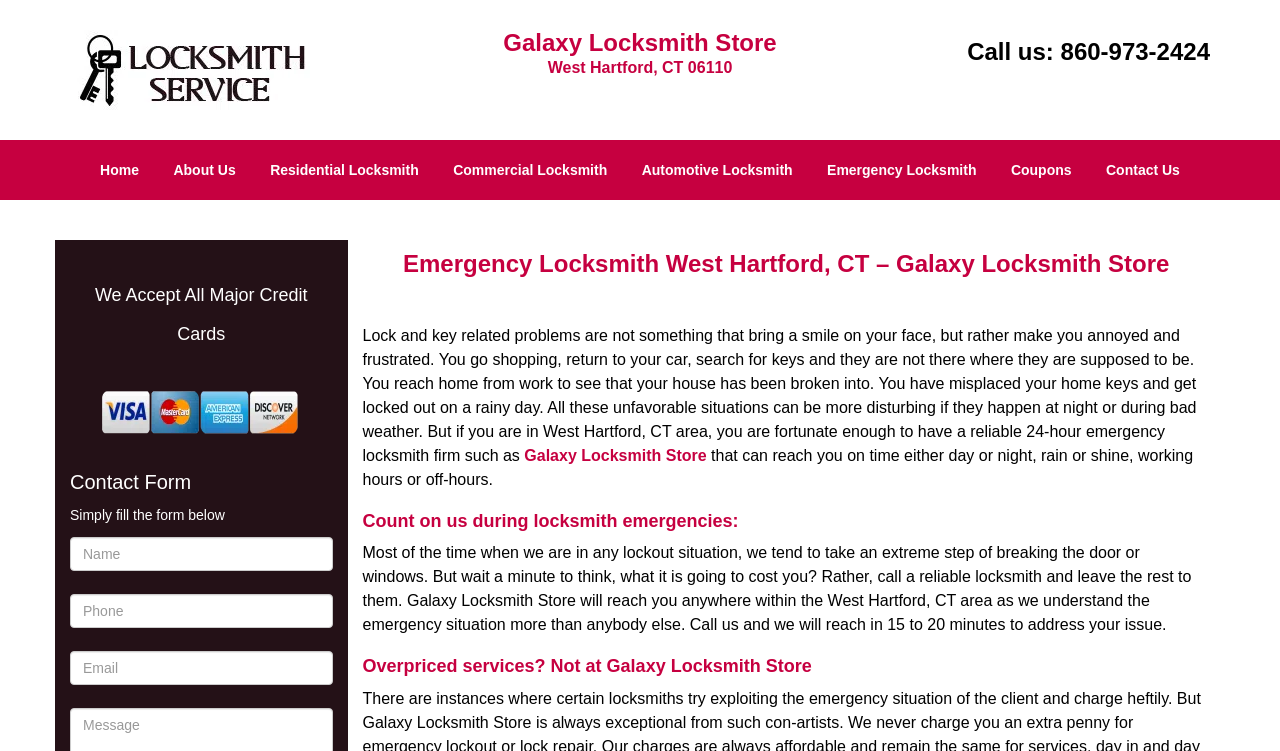Respond with a single word or phrase to the following question:
What is the phone number to call for emergency locksmith services?

860-973-2424